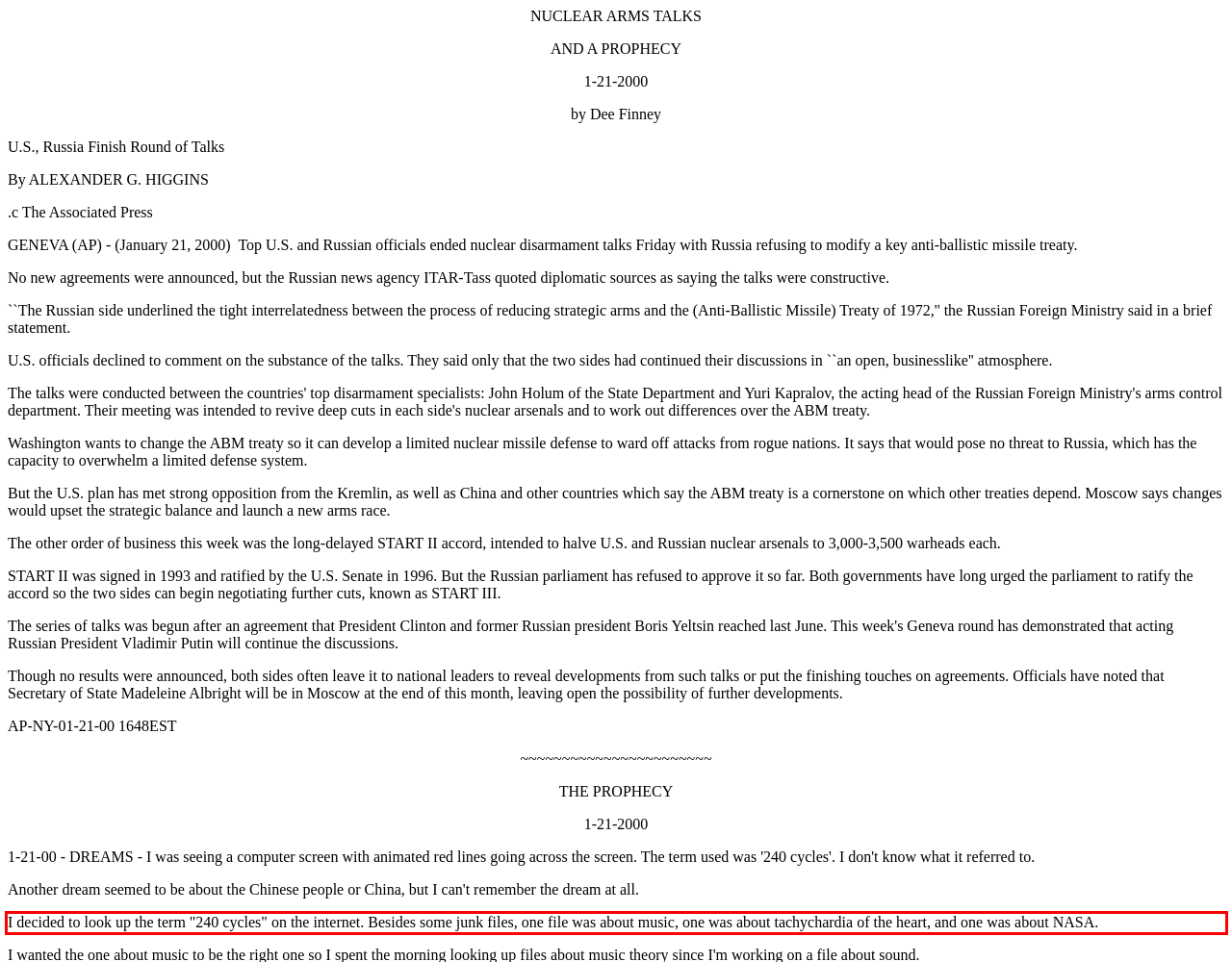Using the provided webpage screenshot, identify and read the text within the red rectangle bounding box.

I decided to look up the term "240 cycles" on the internet. Besides some junk files, one file was about music, one was about tachychardia of the heart, and one was about NASA.